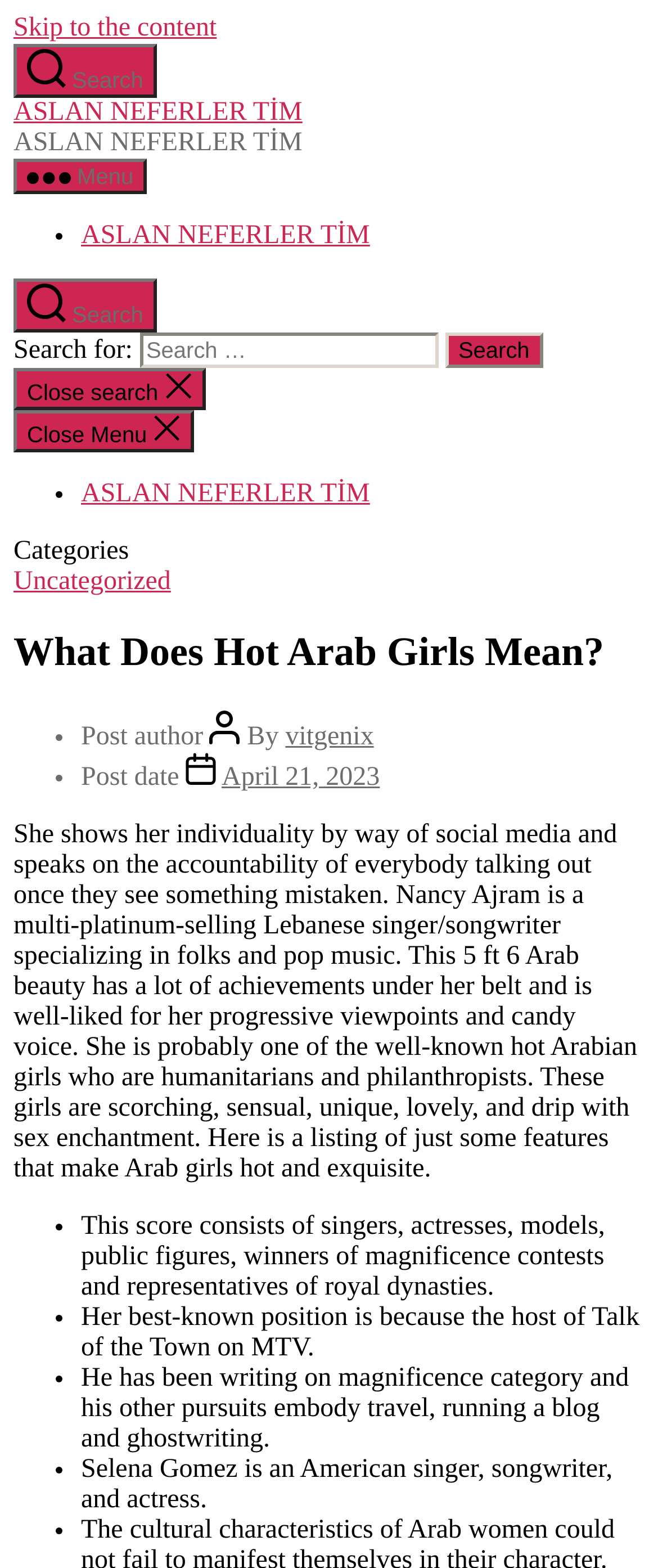Identify the bounding box of the UI component described as: "Close search".

[0.021, 0.235, 0.312, 0.262]